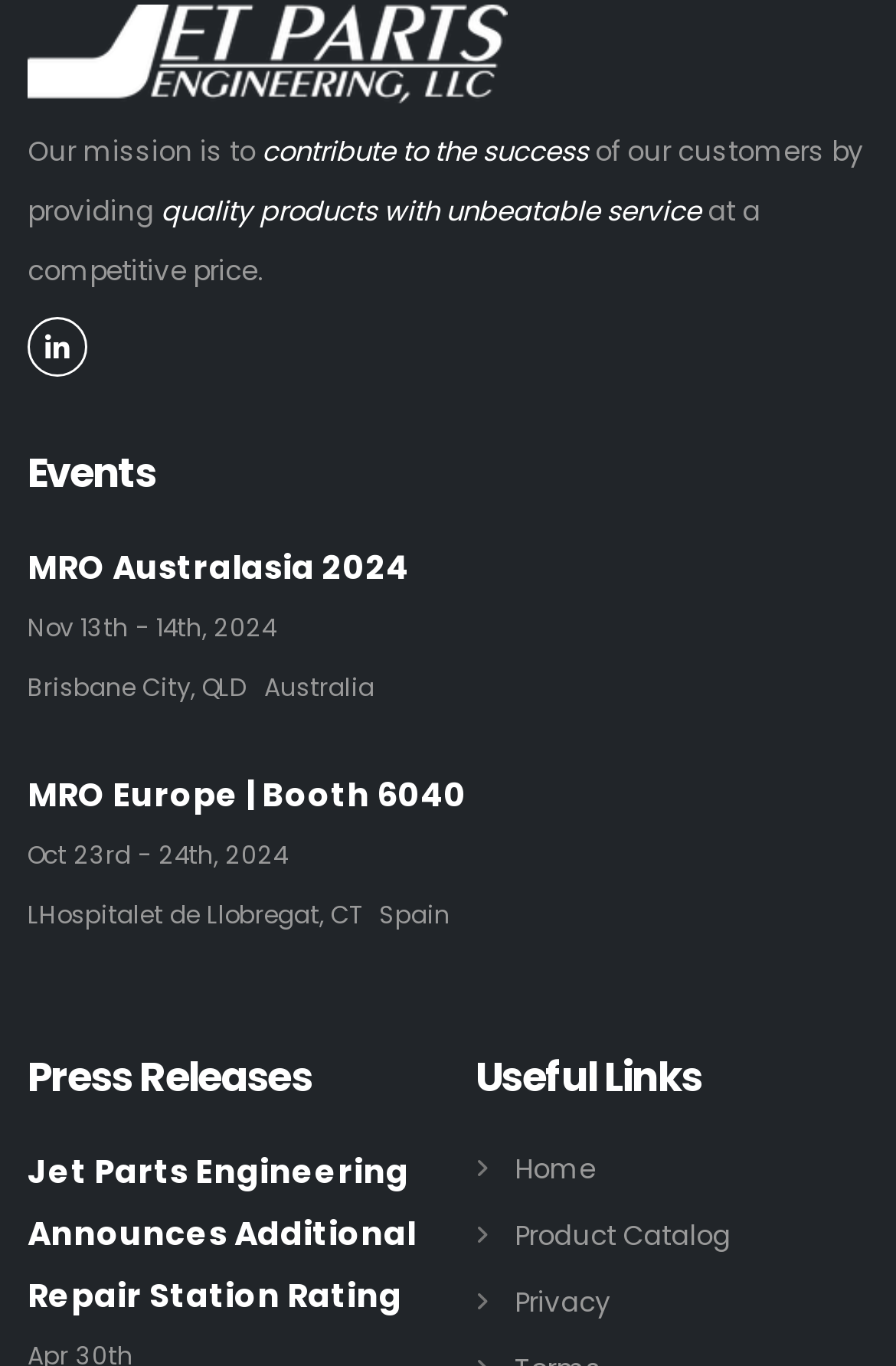Identify the bounding box coordinates for the element that needs to be clicked to fulfill this instruction: "Read press releases". Provide the coordinates in the format of four float numbers between 0 and 1: [left, top, right, bottom].

[0.031, 0.768, 0.348, 0.809]